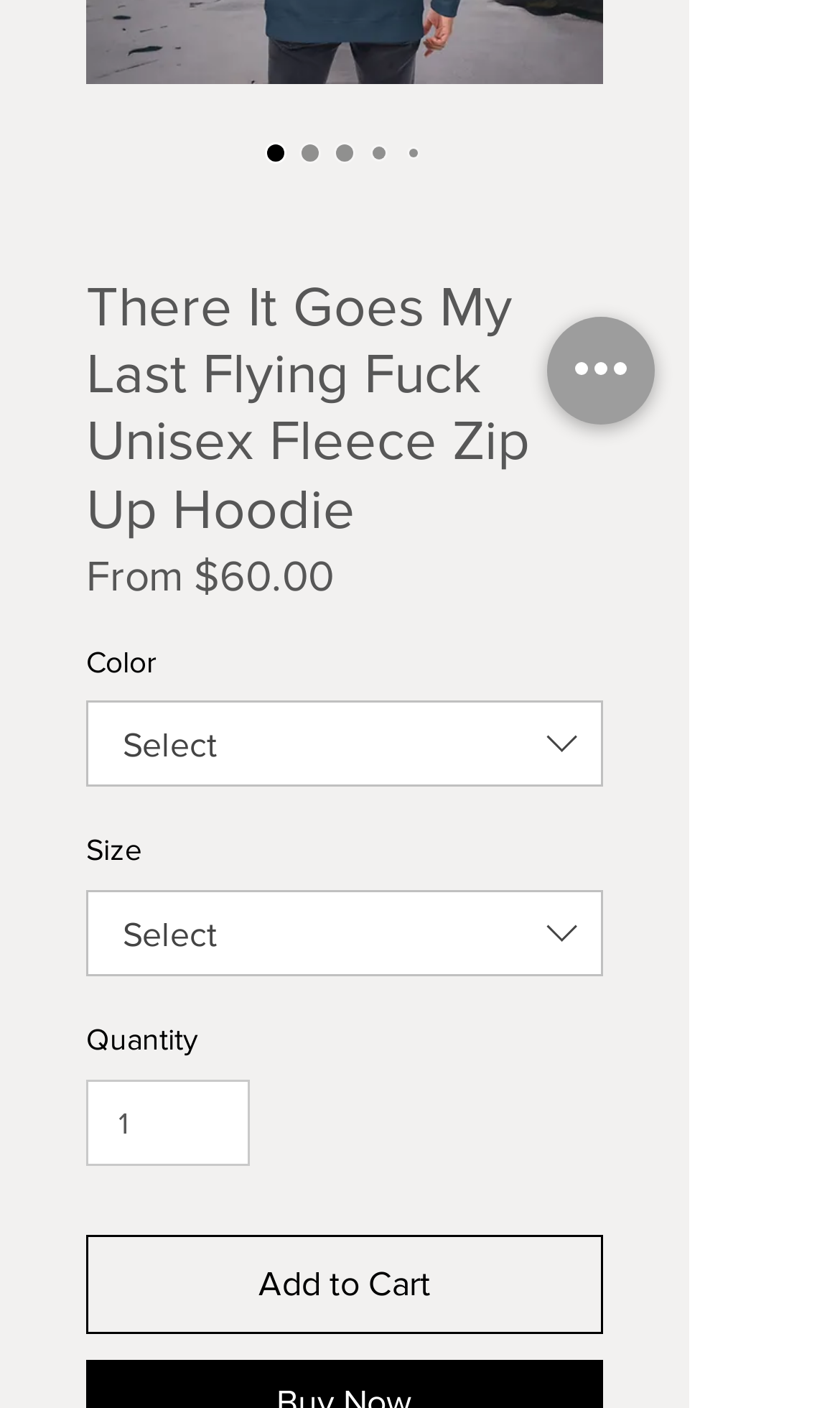Return the bounding box coordinates of the UI element that corresponds to this description: "input value="1" aria-label="Quantity" value="1"". The coordinates must be given as four float numbers in the range of 0 and 1, [left, top, right, bottom].

[0.103, 0.766, 0.298, 0.828]